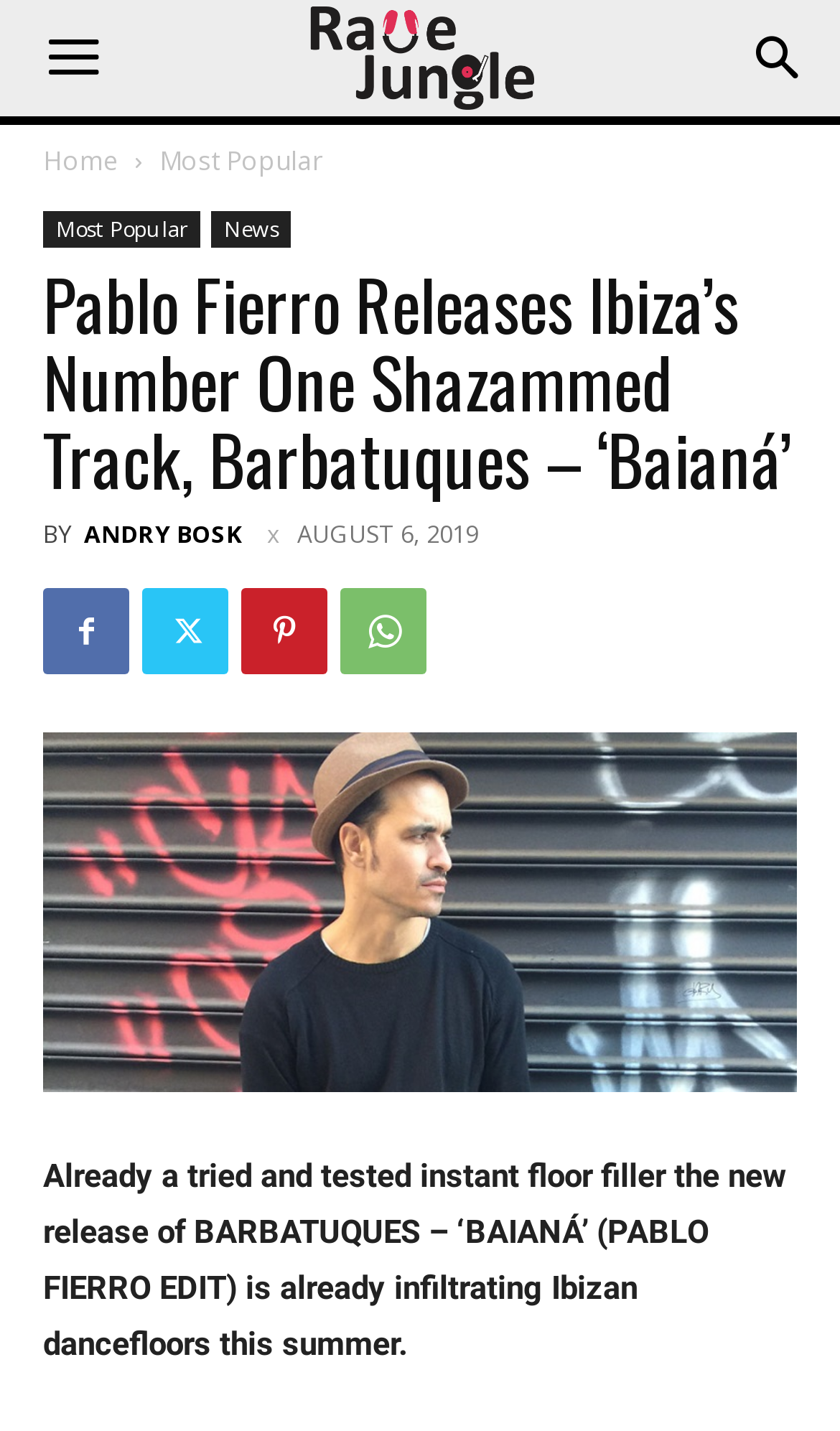Who is the author of the article?
Analyze the image and provide a thorough answer to the question.

I found the answer by looking at the section below the main heading, which mentions 'BY ANDRY BOSK'.